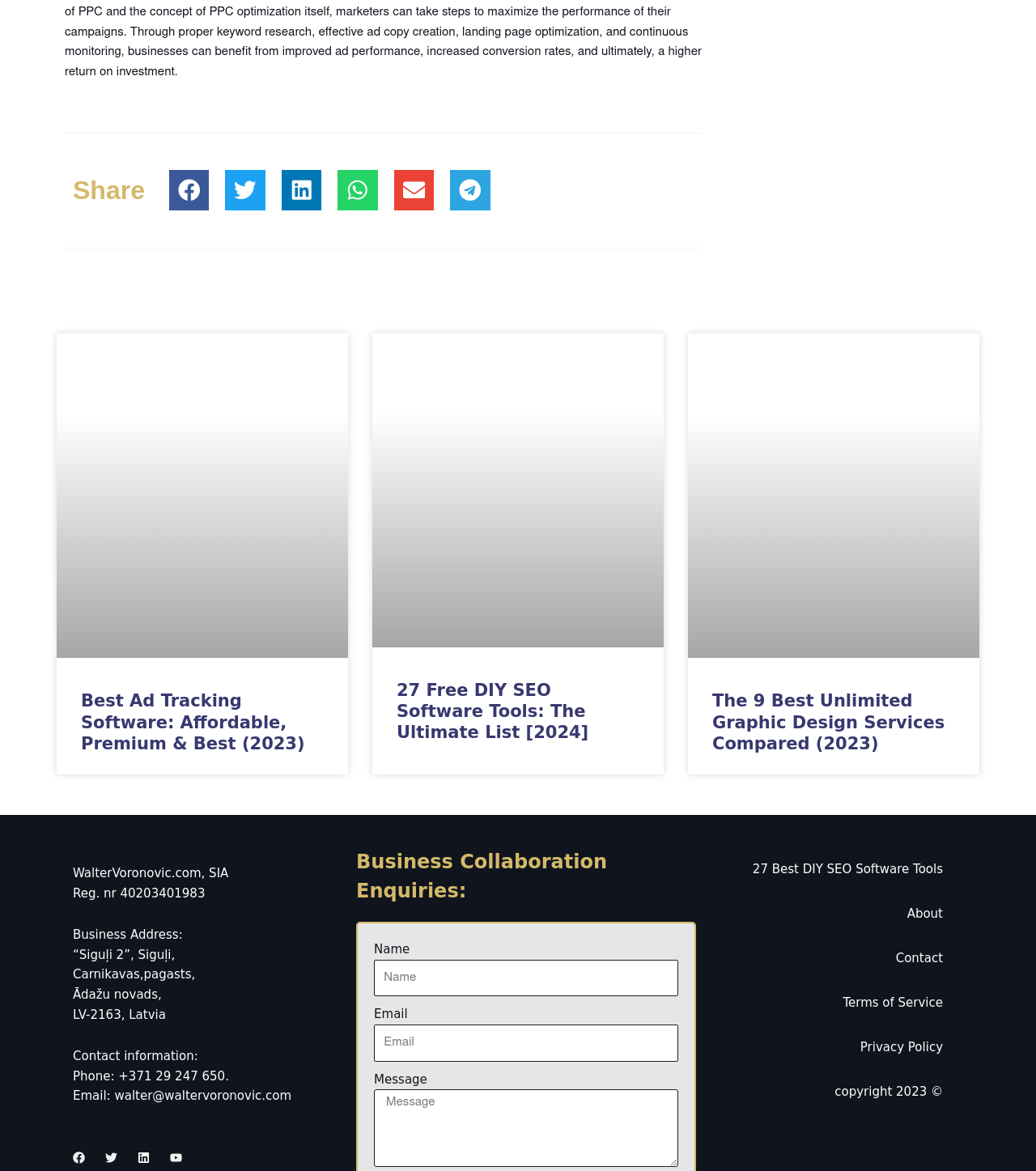Identify the bounding box coordinates of the section that should be clicked to achieve the task described: "Learn about 27 Free DIY SEO Software Tools".

[0.703, 0.727, 0.934, 0.758]